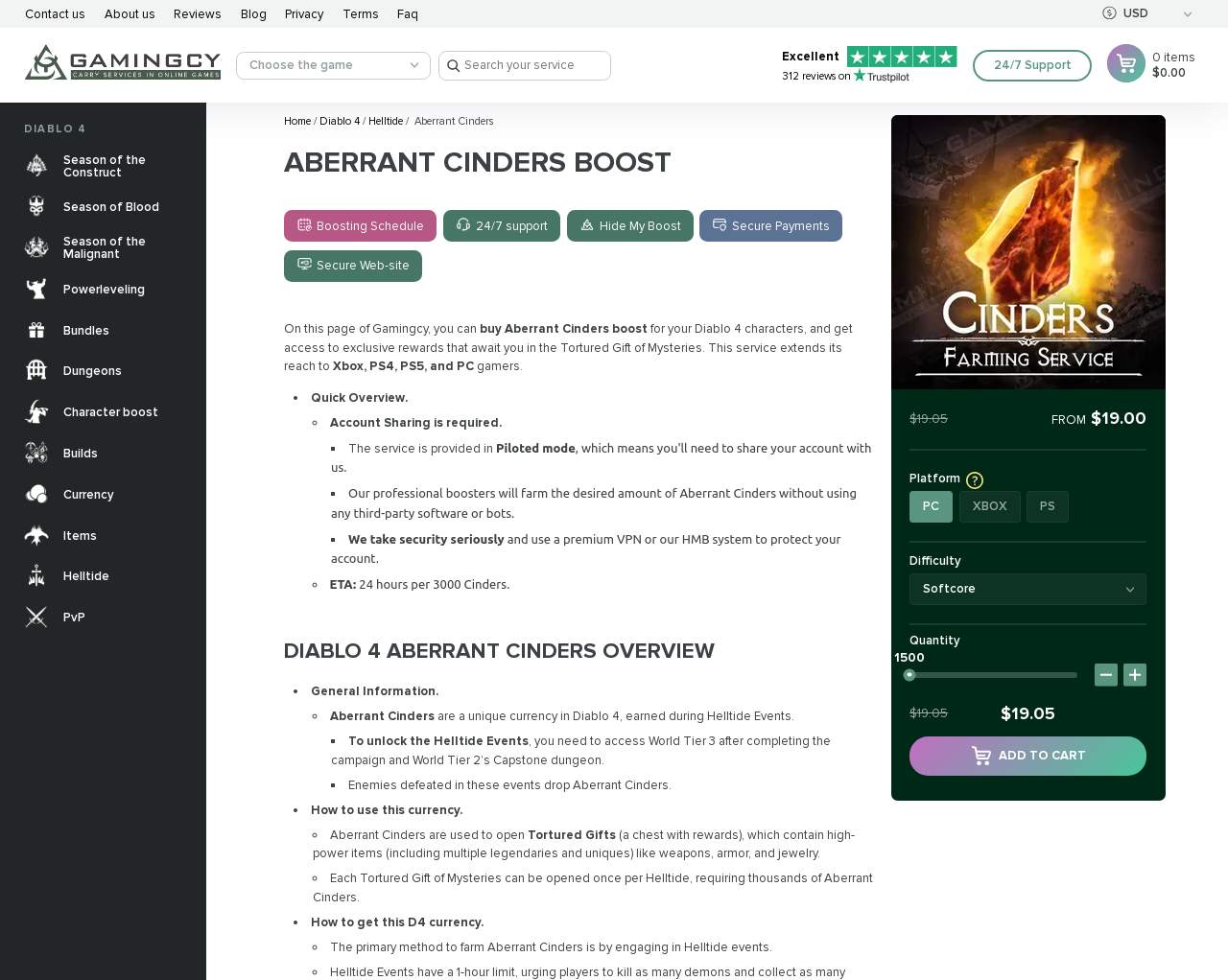Can you find the bounding box coordinates for the element to click on to achieve the instruction: "Click the '24/7 Support' button"?

[0.792, 0.051, 0.889, 0.083]